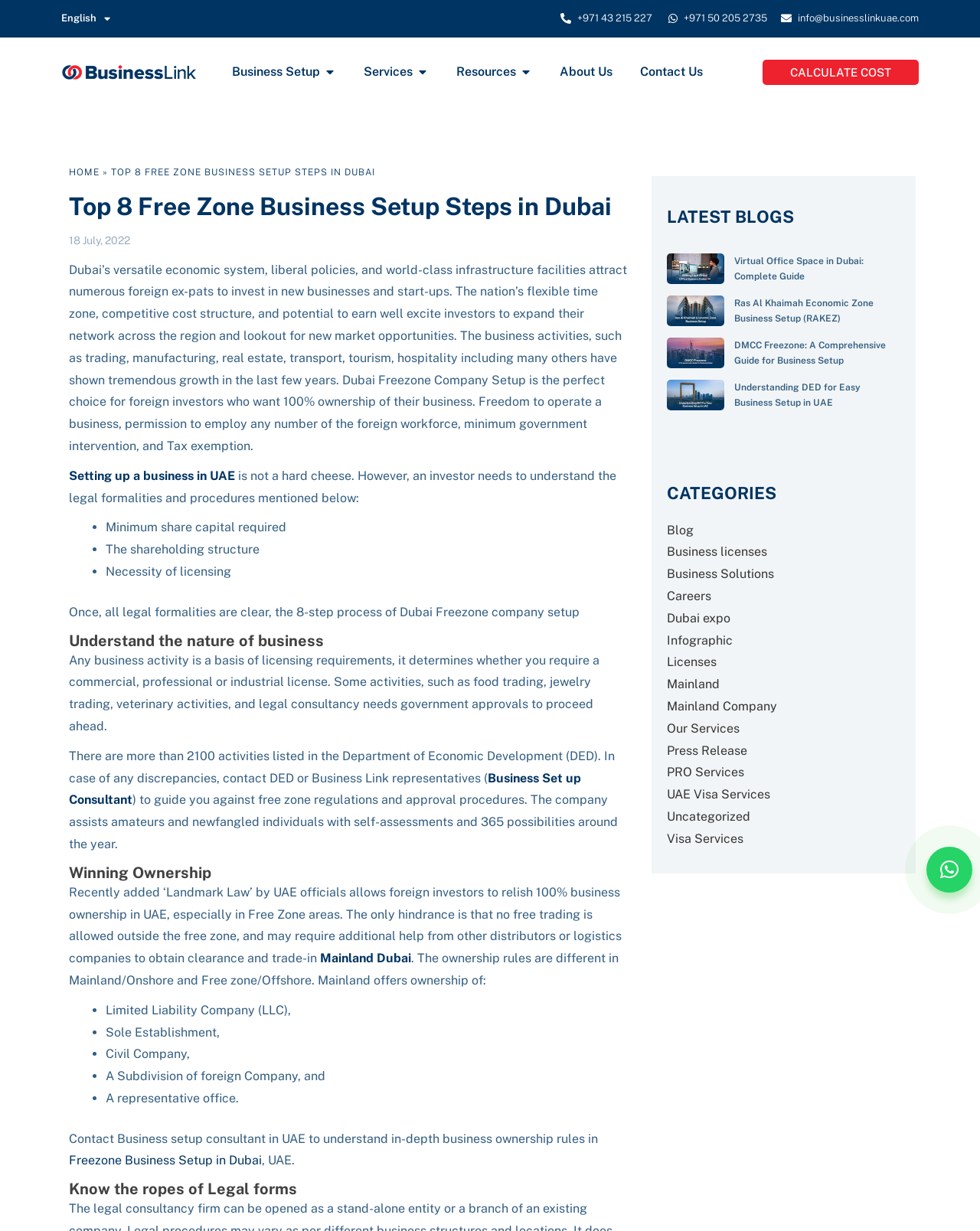Please predict the bounding box coordinates (top-left x, top-left y, bottom-right x, bottom-right y) for the UI element in the screenshot that fits the description: News

None